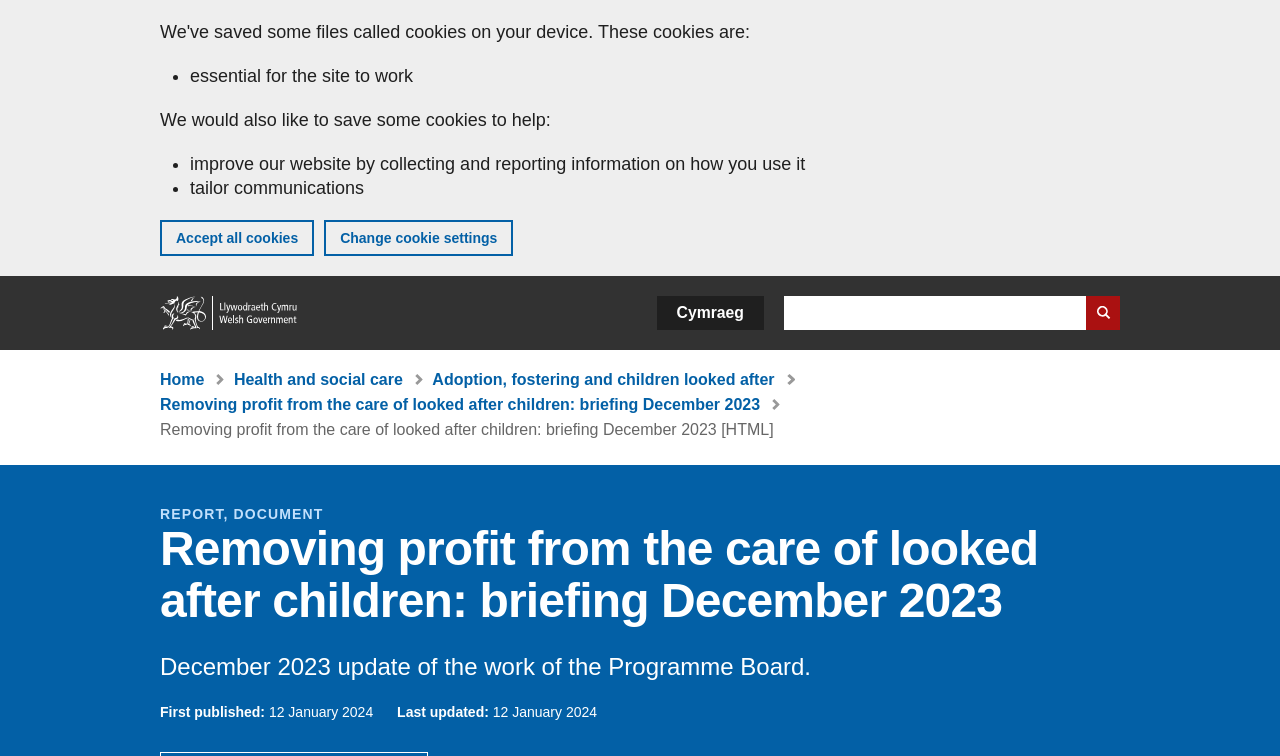Carefully examine the image and provide an in-depth answer to the question: What is the purpose of the Programme Board?

I inferred the purpose of the Programme Board by reading the title of the webpage, which is 'Removing profit from the care of looked after children: briefing December 2023'. This title suggests that the Programme Board is working on removing profit from the care of looked after children.